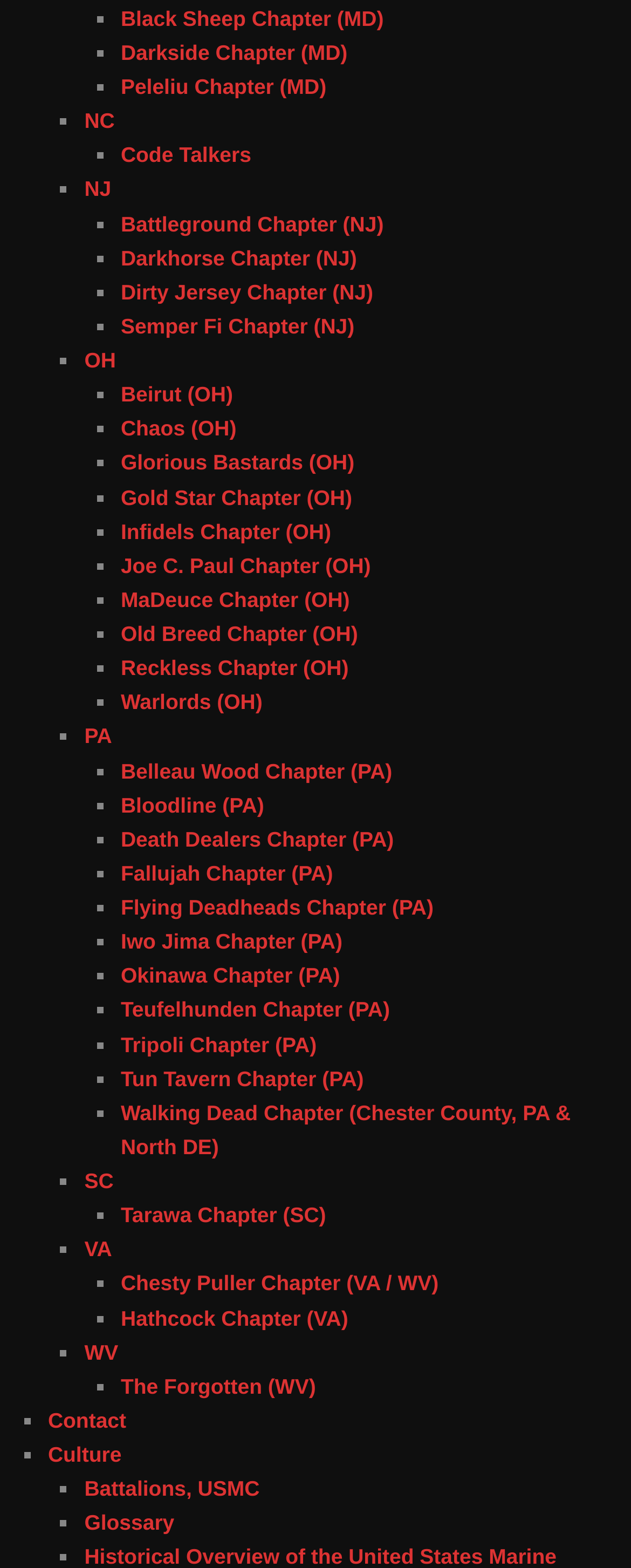Find the bounding box of the element with the following description: "SC". The coordinates must be four float numbers between 0 and 1, formatted as [left, top, right, bottom].

[0.134, 0.745, 0.18, 0.761]